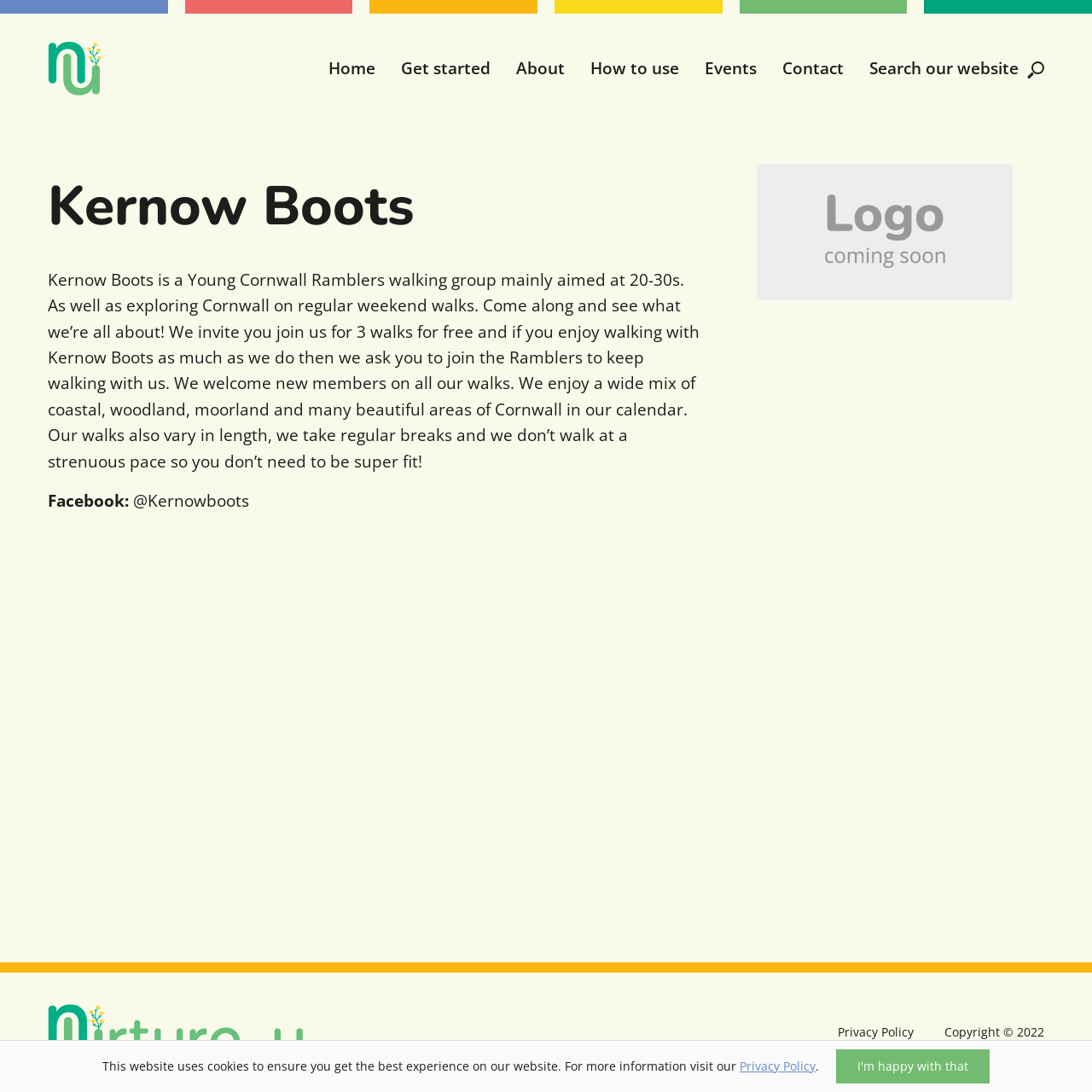Give a concise answer using one word or a phrase to the following question:
What is the social media platform mentioned on the webpage?

Facebook